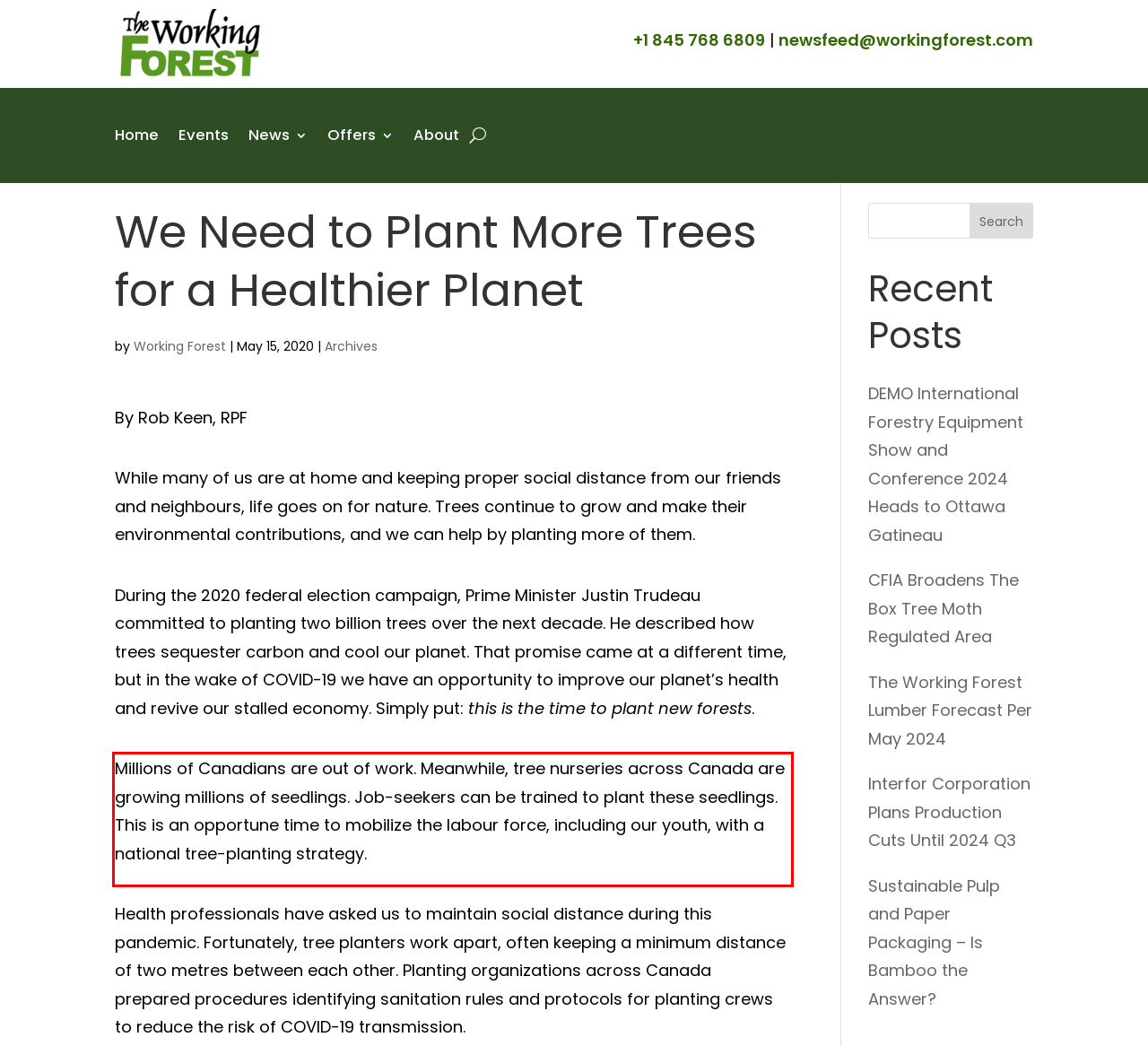Given a screenshot of a webpage, locate the red bounding box and extract the text it encloses.

Millions of Canadians are out of work. Meanwhile, tree nurseries across Canada are growing millions of seedlings. Job-seekers can be trained to plant these seedlings. This is an opportune time to mobilize the labour force, including our youth, with a national tree-planting strategy.